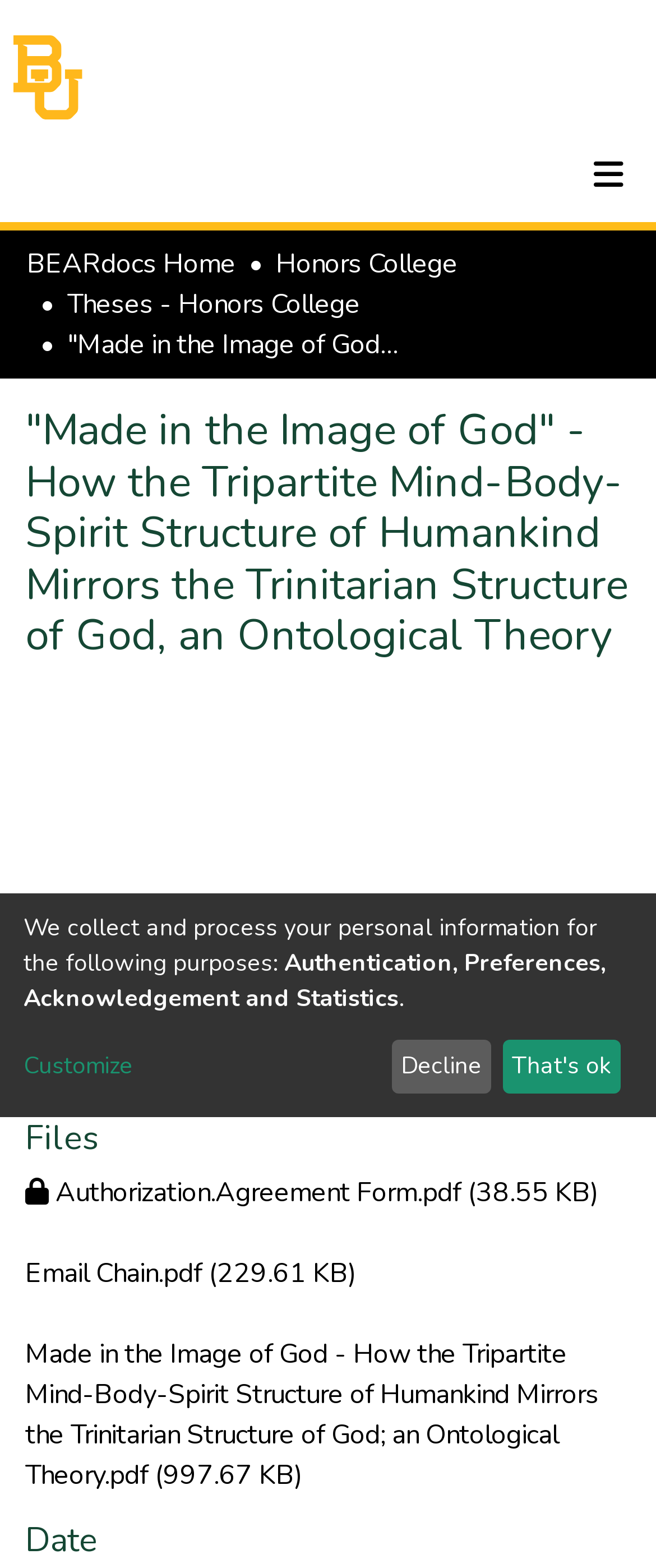Please look at the image and answer the question with a detailed explanation: How many files are available for download?

I counted the links that are files available for download, which are 'Authorization.Agreement Form.pdf', 'Email Chain.pdf', and 'Made in the Image of God - How the Tripartite Mind-Body-Spirit Structure of Humankind Mirrors the Trinitarian Structure of God; an Ontological Theory.pdf'.